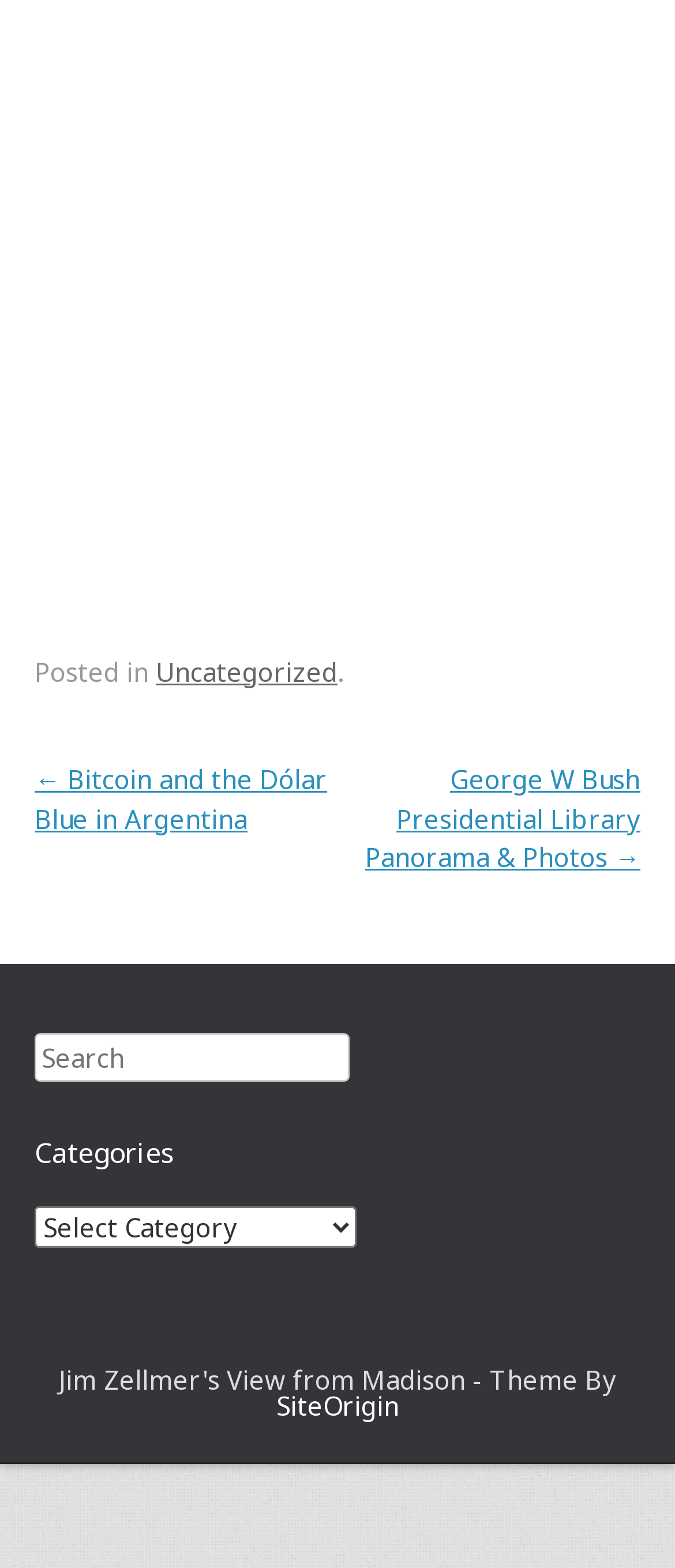Review the image closely and give a comprehensive answer to the question: What is the category of the current post?

I found the category of the current post by looking at the footer section, where it says 'Posted in' followed by a link 'Uncategorized', which indicates the category of the current post.